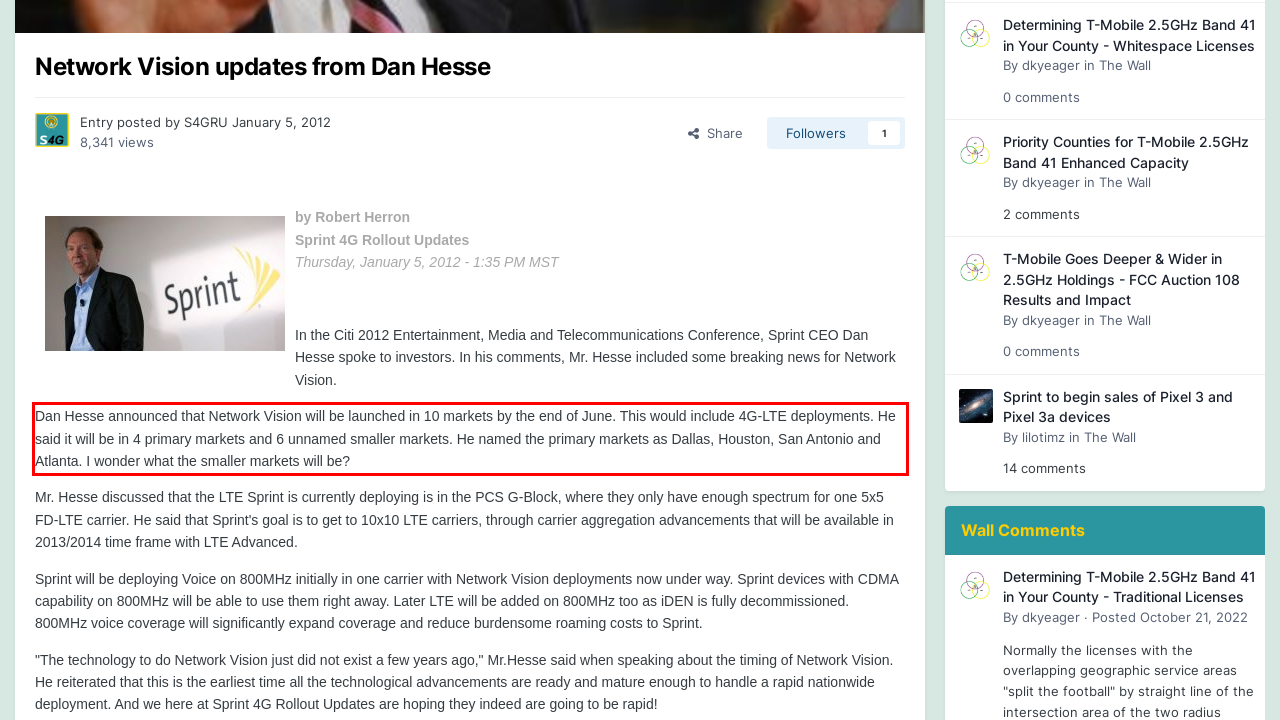Inspect the webpage screenshot that has a red bounding box and use OCR technology to read and display the text inside the red bounding box.

Dan Hesse announced that Network Vision will be launched in 10 markets by the end of June. This would include 4G-LTE deployments. He said it will be in 4 primary markets and 6 unnamed smaller markets. He named the primary markets as Dallas, Houston, San Antonio and Atlanta. I wonder what the smaller markets will be?